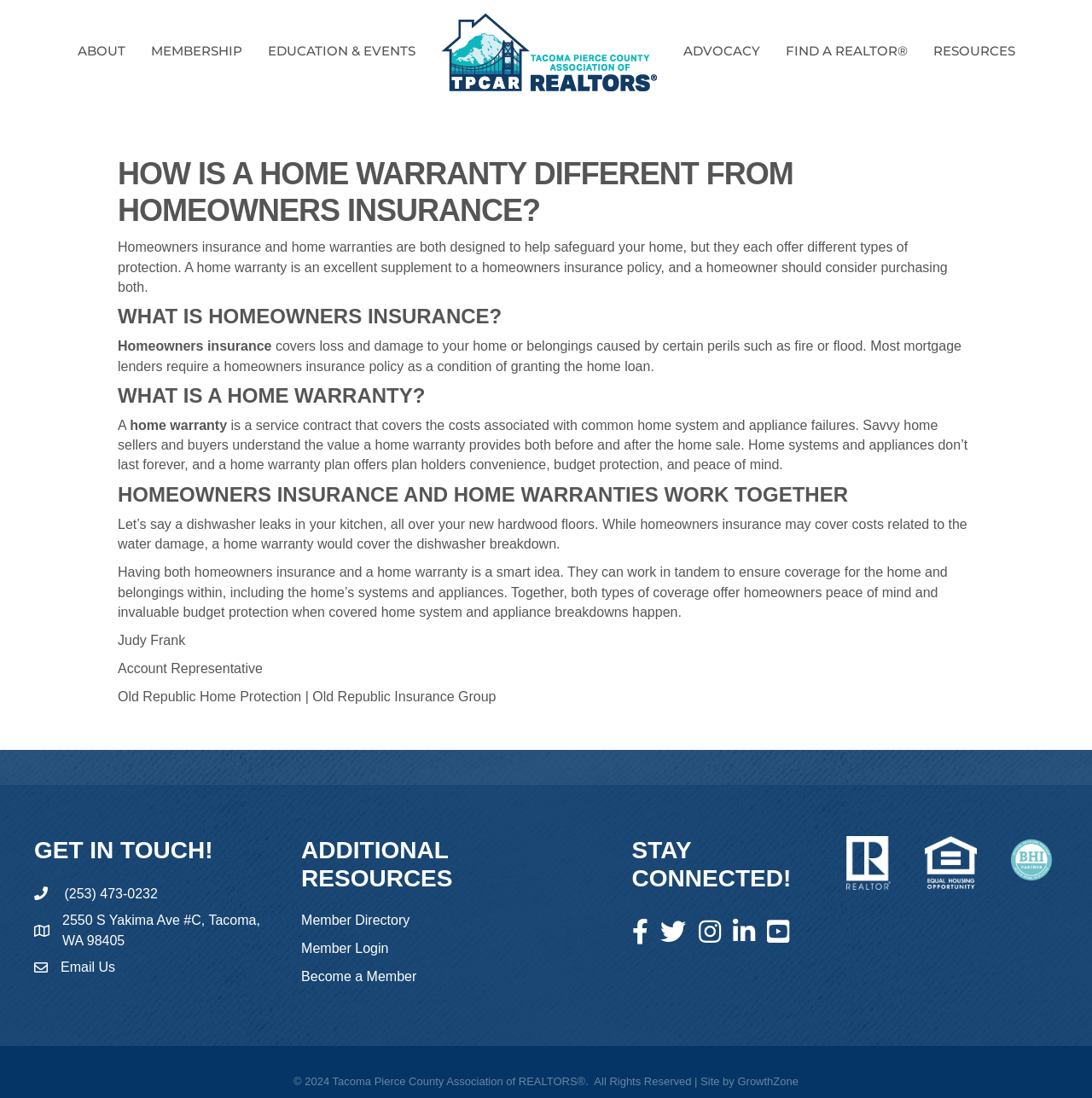Identify the bounding box coordinates of the region that should be clicked to execute the following instruction: "Contact Us".

None